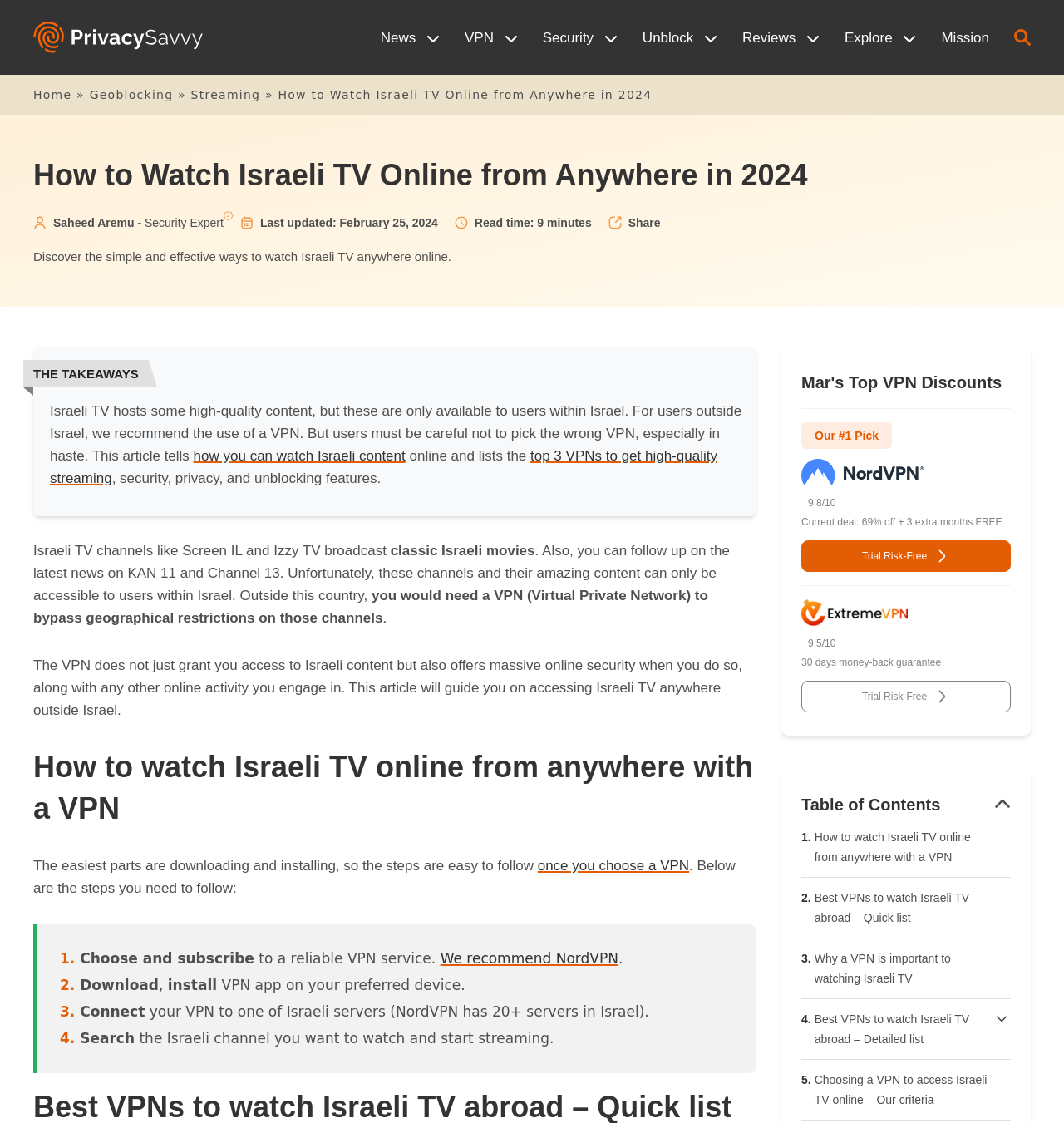Bounding box coordinates are specified in the format (top-left x, top-left y, bottom-right x, bottom-right y). All values are floating point numbers bounded between 0 and 1. Please provide the bounding box coordinate of the region this sentence describes: Unblock

[0.604, 0.026, 0.674, 0.04]